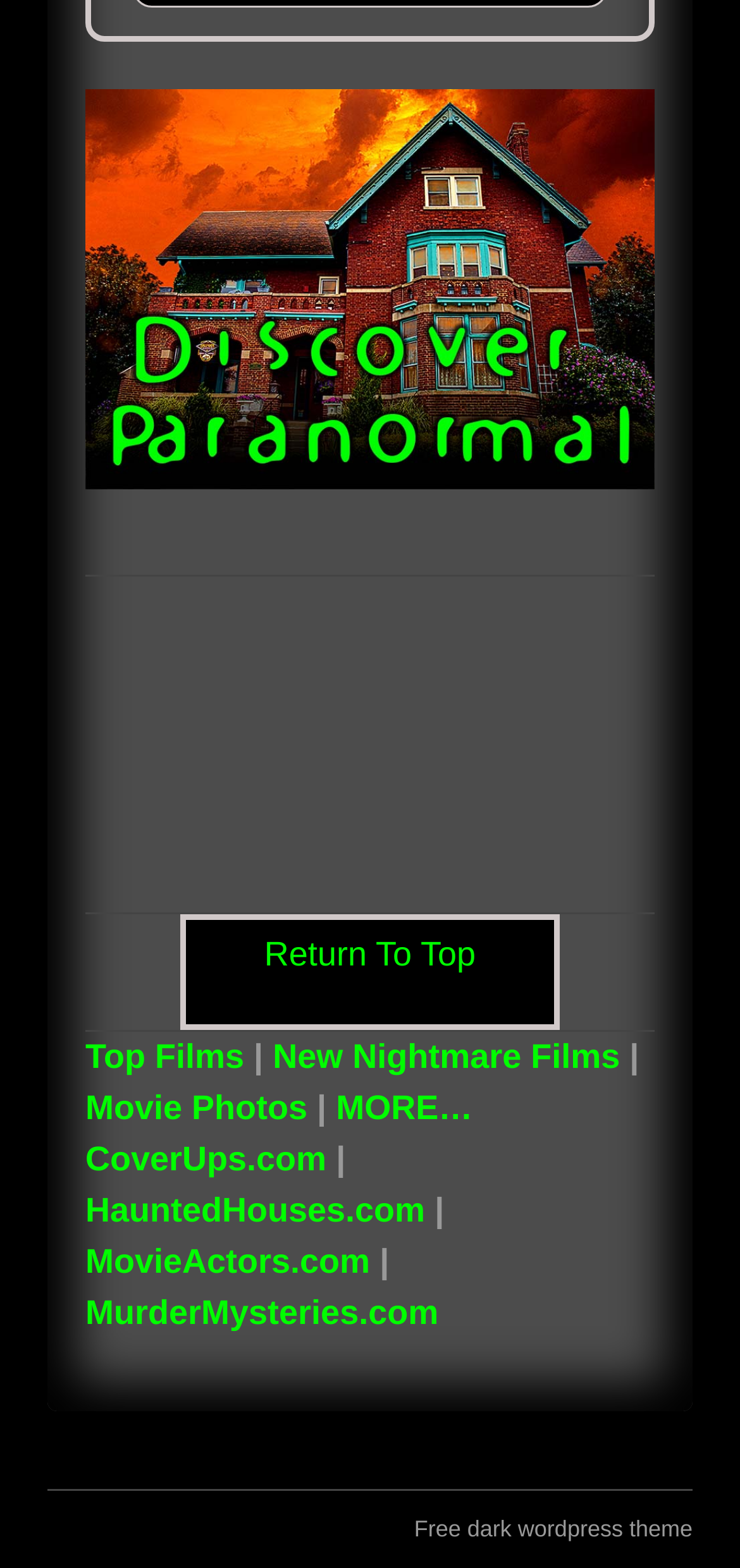Look at the image and give a detailed response to the following question: What is the text of the link at the bottom left?

The link at the bottom left has a text of 'CoverUps.com', which is a website link.